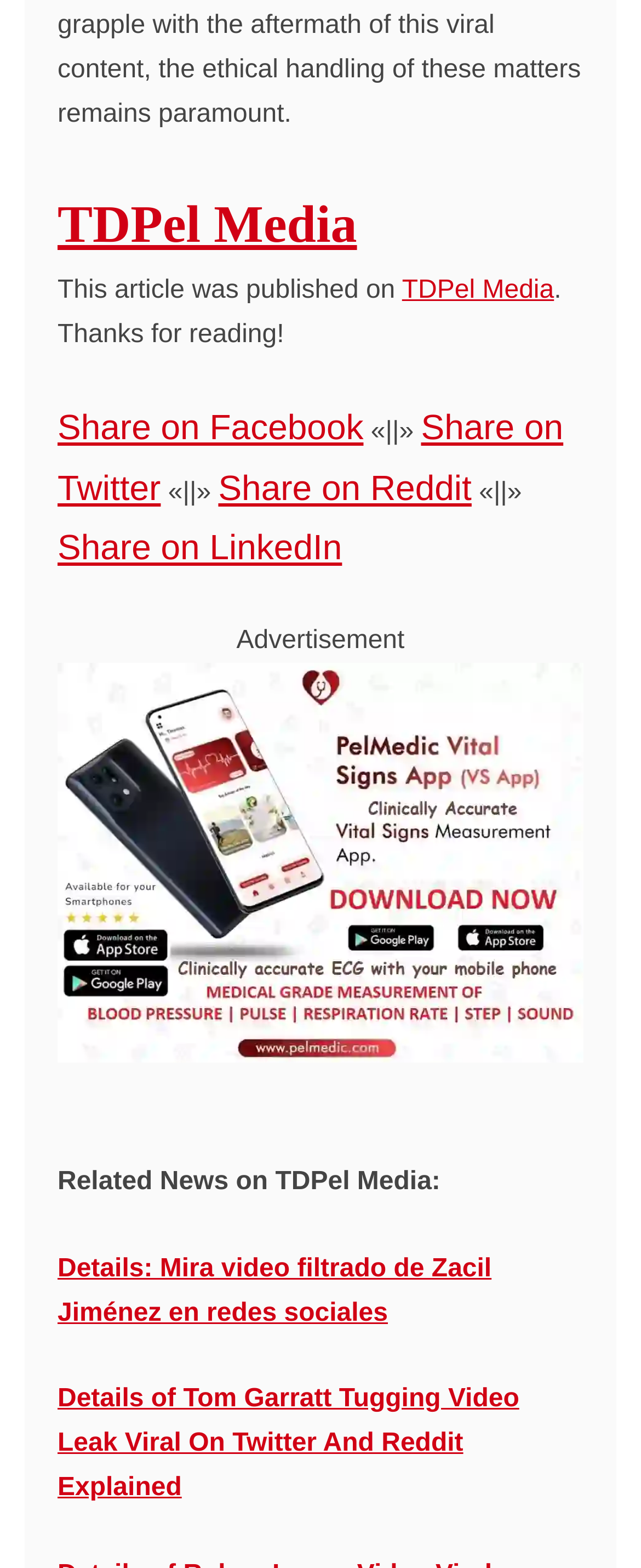How many related news articles are listed?
Please utilize the information in the image to give a detailed response to the question.

Below the article's content, there is a section titled 'Related News on TDPel Media:' that lists two related news articles with links to their details.